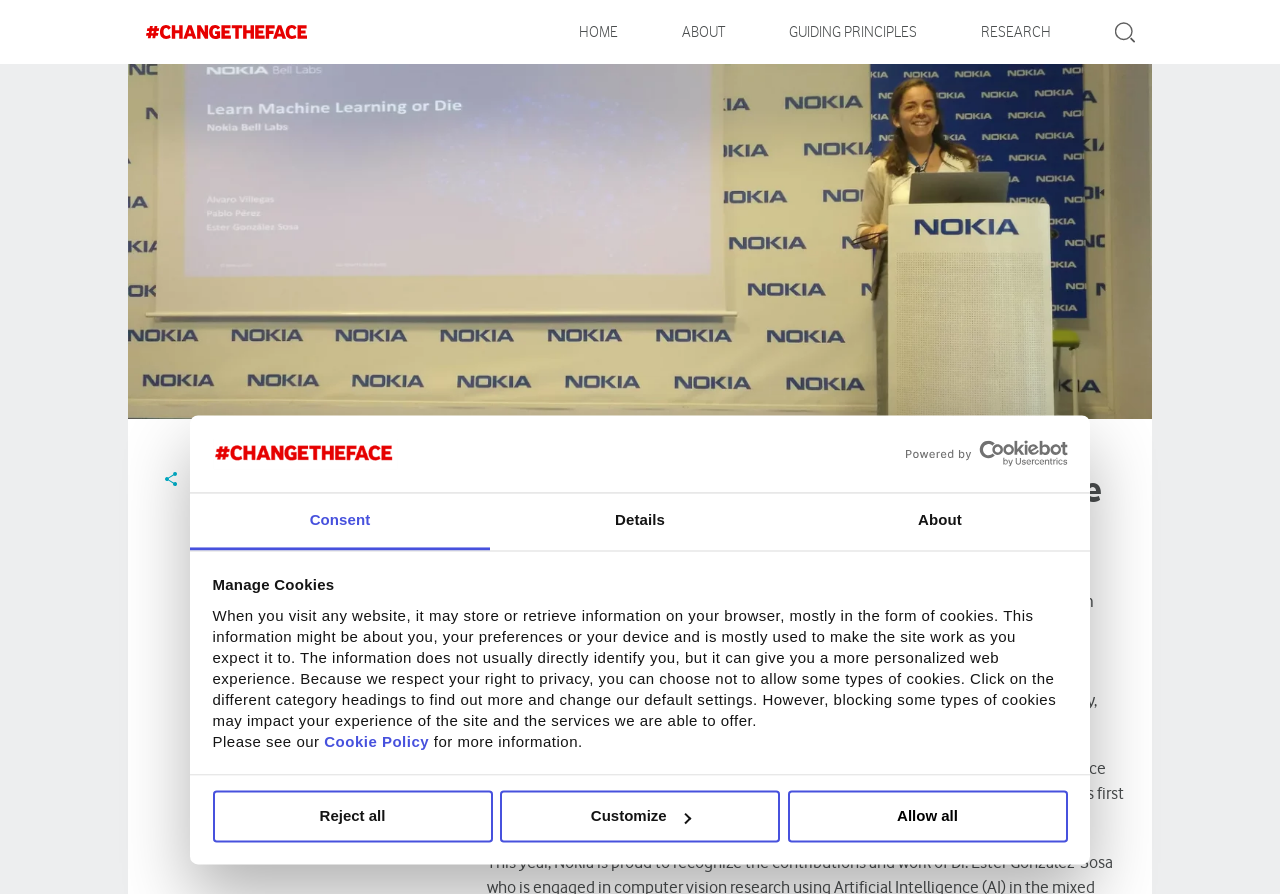Using the provided description Allow all, find the bounding box coordinates for the UI element. Provide the coordinates in (top-left x, top-left y, bottom-right x, bottom-right y) format, ensuring all values are between 0 and 1.

[0.615, 0.885, 0.834, 0.942]